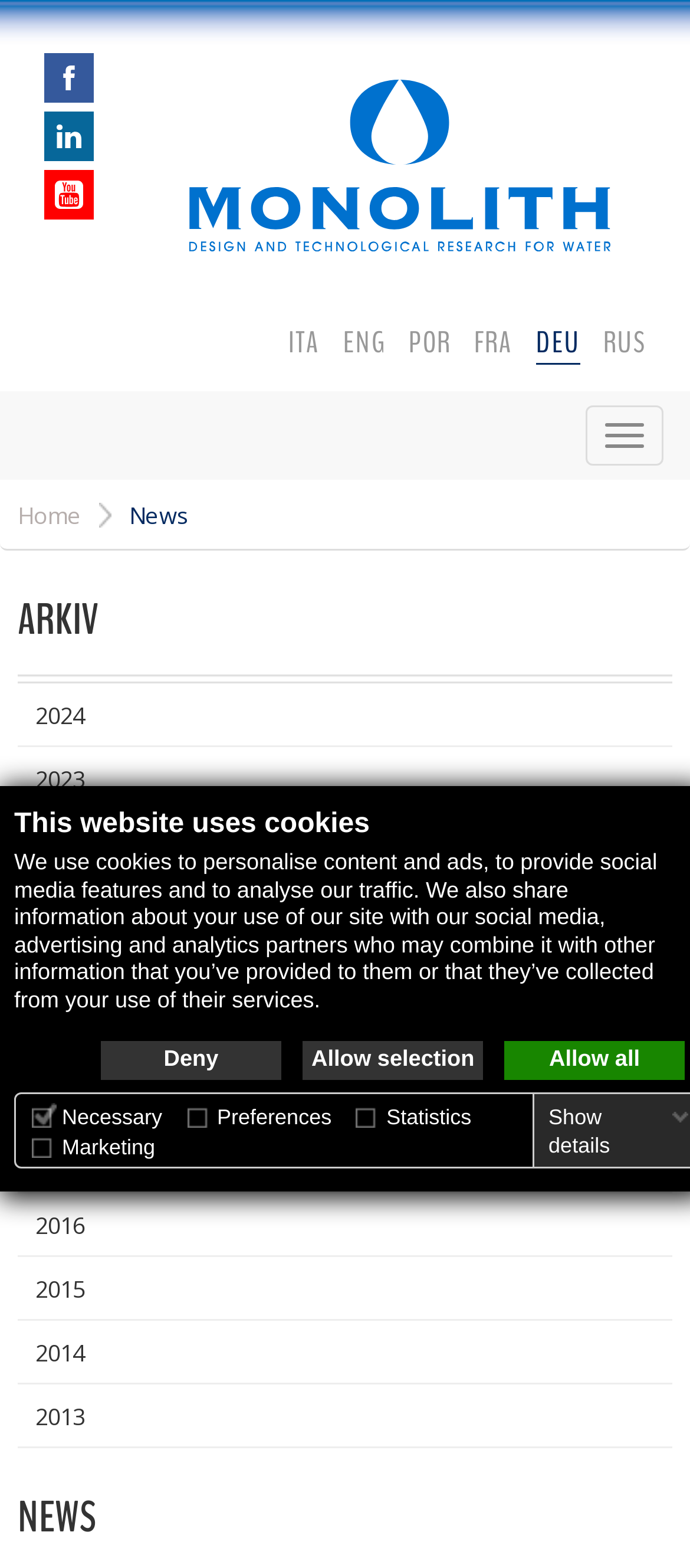What is the purpose of necessary cookies?
Using the visual information, answer the question in a single word or phrase.

Help make website usable